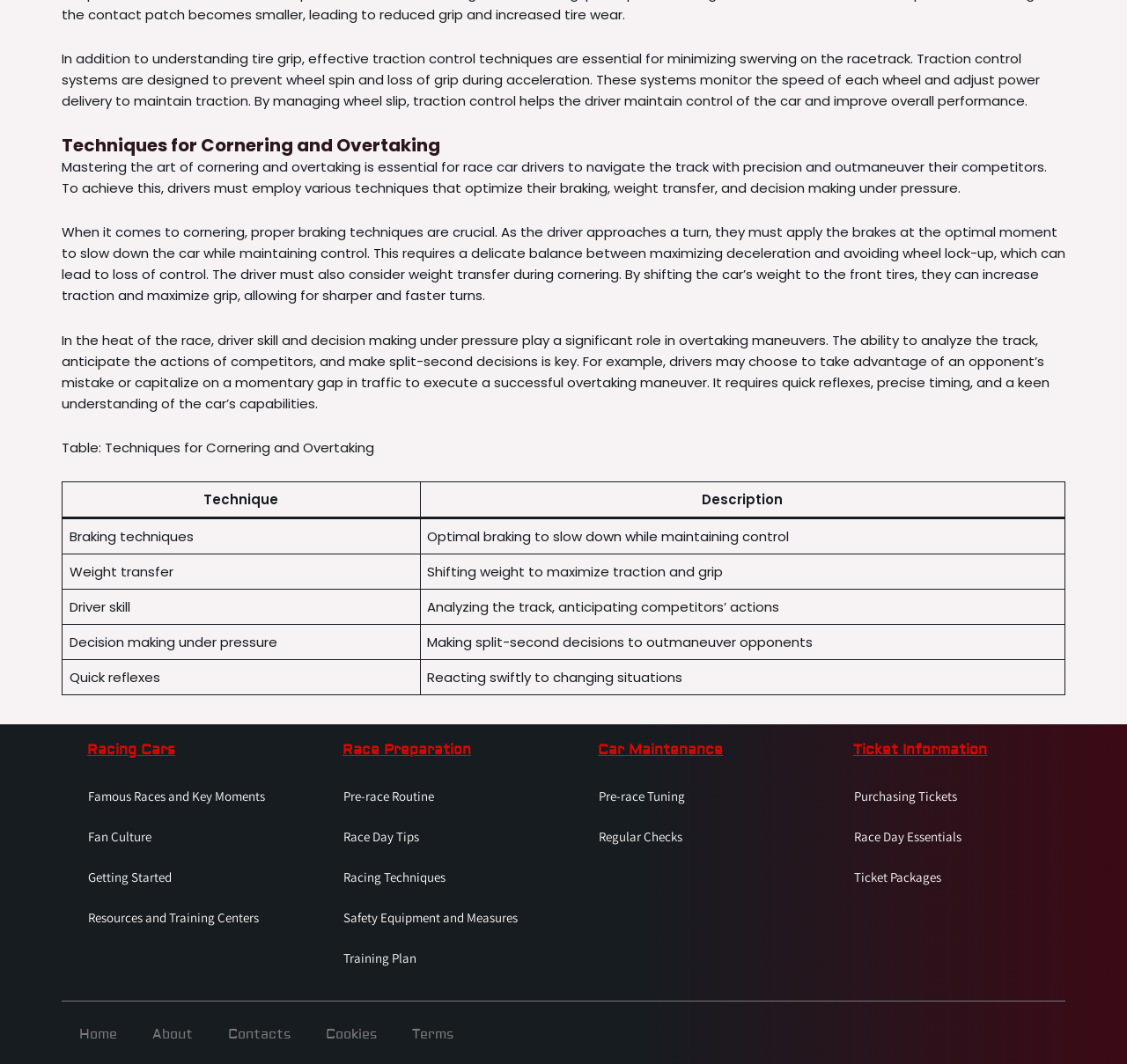Pinpoint the bounding box coordinates of the element that must be clicked to accomplish the following instruction: "Learn about 'Ticket Information'". The coordinates should be in the format of four float numbers between 0 and 1, i.e., [left, top, right, bottom].

[0.757, 0.697, 0.938, 0.713]